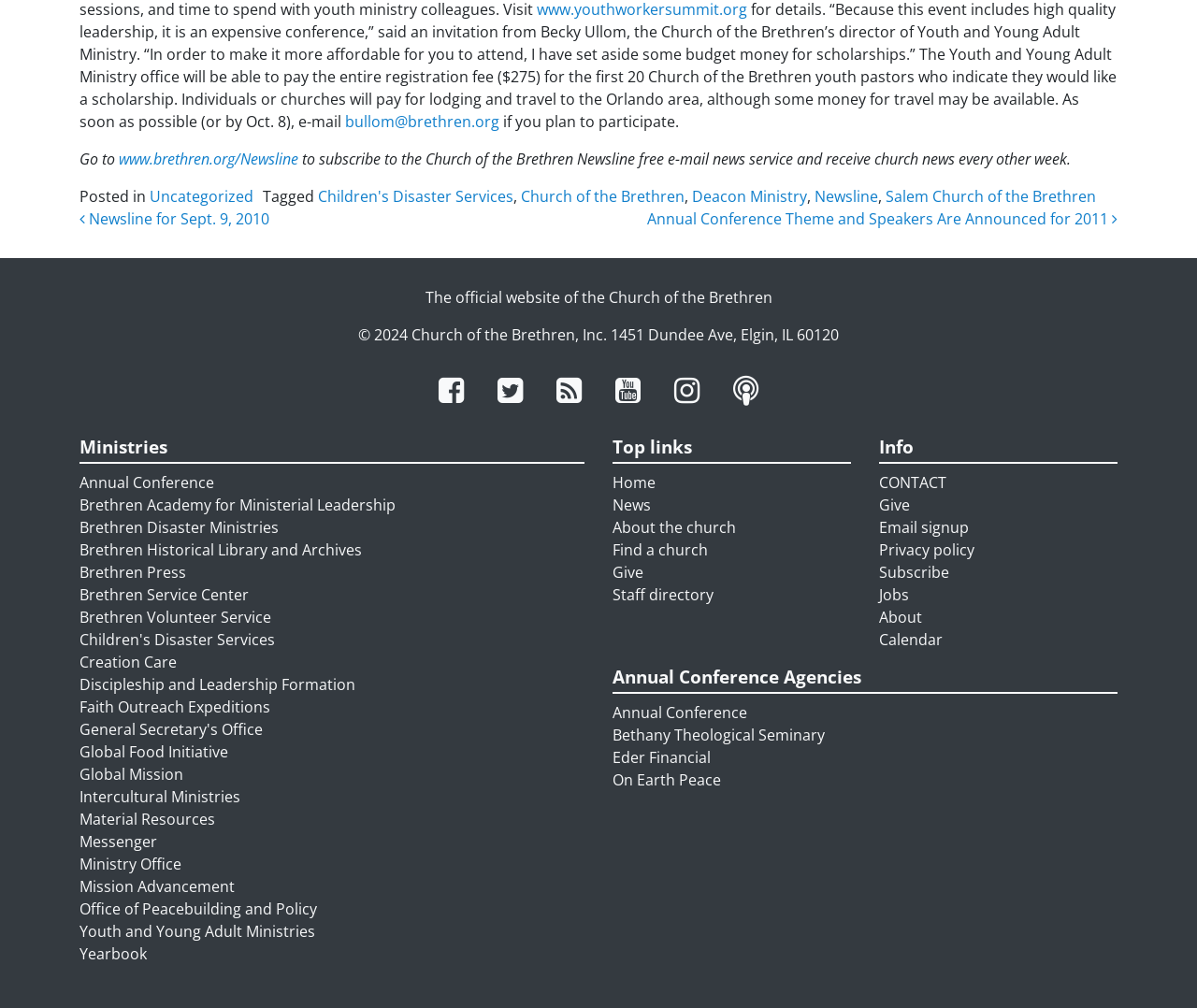Identify the bounding box of the UI element that matches this description: "aria-label="Grey Facebook Icon"".

None